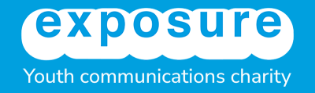Describe all the important aspects and features visible in the image.

The image features the logo of "Exposure," a youth communications charity dedicated to empowering young voices and promoting initiatives focused on social issues. The logo is presented on a vibrant blue background, emphasizing its commitment to youth-related causes and community engagement. Below the main logo, the tagline "Youth communications charity" reinforces its mission to serve as a platform for young people to express their ideas and drive change in society.